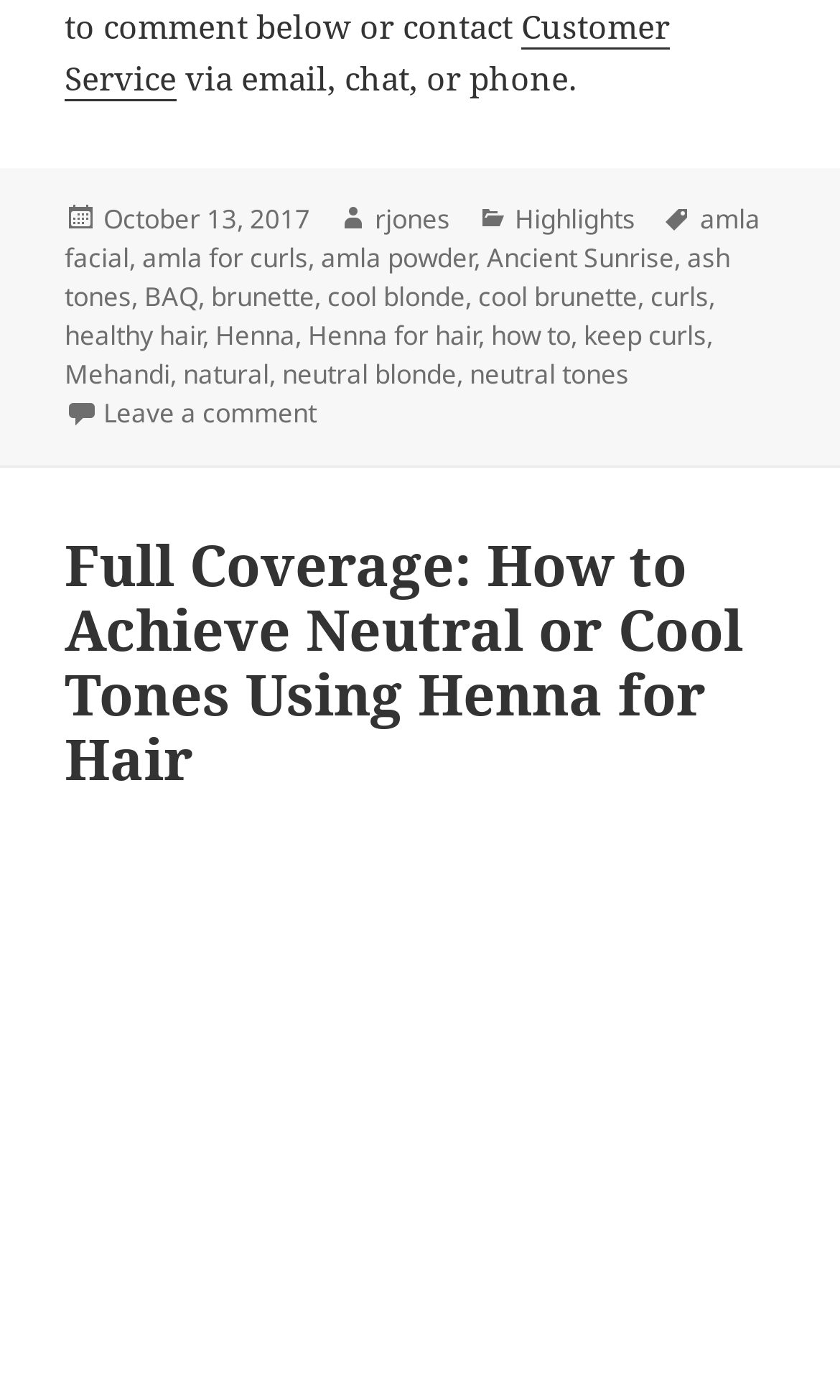Identify the bounding box coordinates of the region that should be clicked to execute the following instruction: "Watch Video Reel".

None